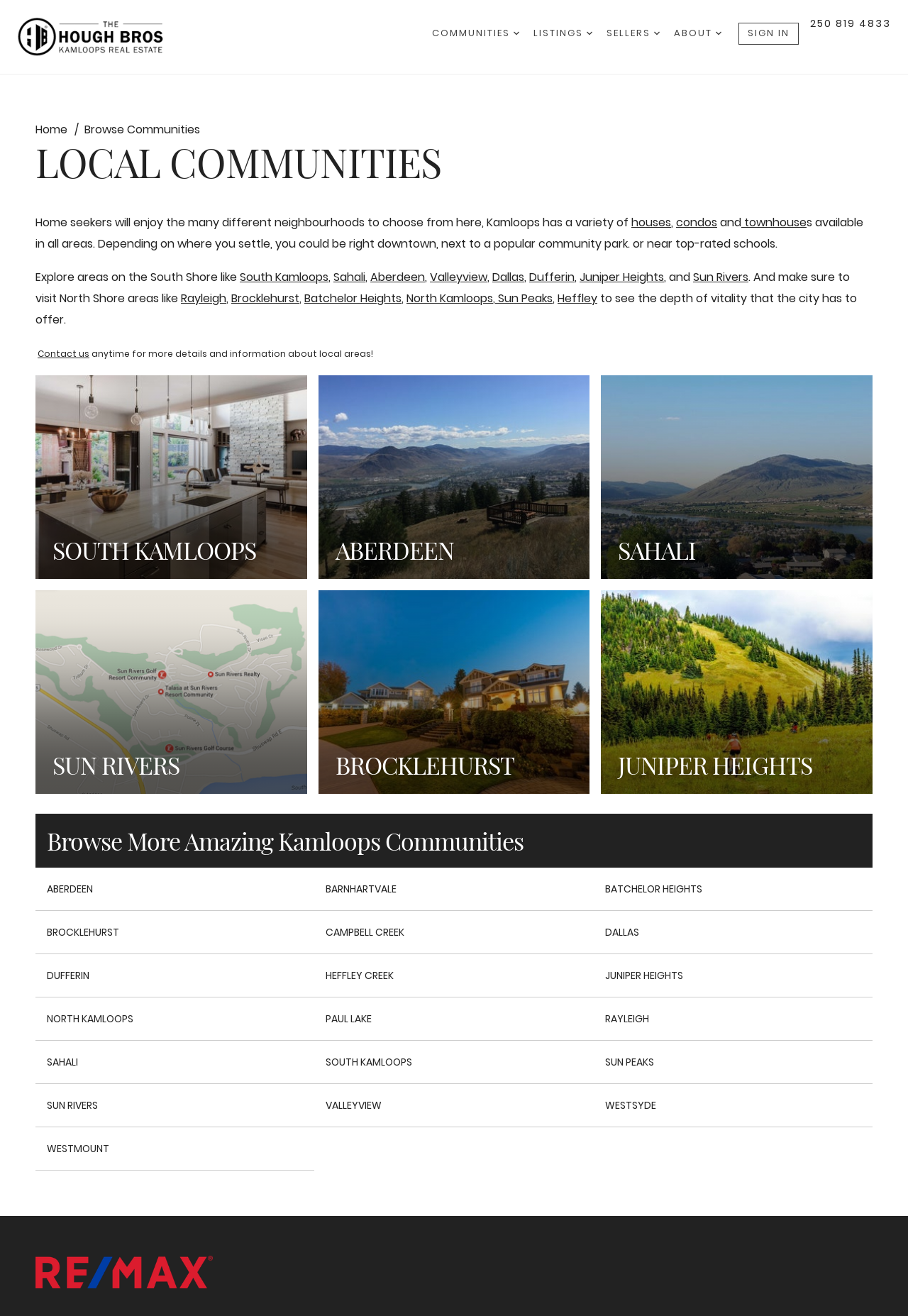Explain the webpage in detail.

The webpage is about local communities in Kamloops, with a focus on exploring different neighborhoods and areas. At the top, there is a navigation menu with links to the homepage, communities, listings, sellers, and about sections. Below the navigation menu, there is a heading "LOCAL COMMUNITIES" followed by a brief introduction to the variety of neighborhoods in Kamloops.

The page then lists several areas on the South Shore, including South Kamloops, Sahali, Aberdeen, Valleyview, Dallas, Dufferin, Juniper Heights, and Sun Rivers, with links to each area. Below this list, there is a mention of North Shore areas, including Rayleigh, Brocklehurst, and others.

The page also features a section with links to specific communities, such as South Kamloops, Aberdeen, Sahali, Sun Rivers, Brocklehurst, and Juniper Heights, each with a heading and a brief description. Additionally, there is a call-to-action link to "Browse More Amazing Kamloops Communities" which leads to a list of even more communities, including Aberdeen, Barnhartvale, Batchelor Heights, and others.

Throughout the page, there are several links to contact the website owners for more information about local areas. The overall layout is organized, with clear headings and concise text, making it easy to navigate and find information about different communities in Kamloops.